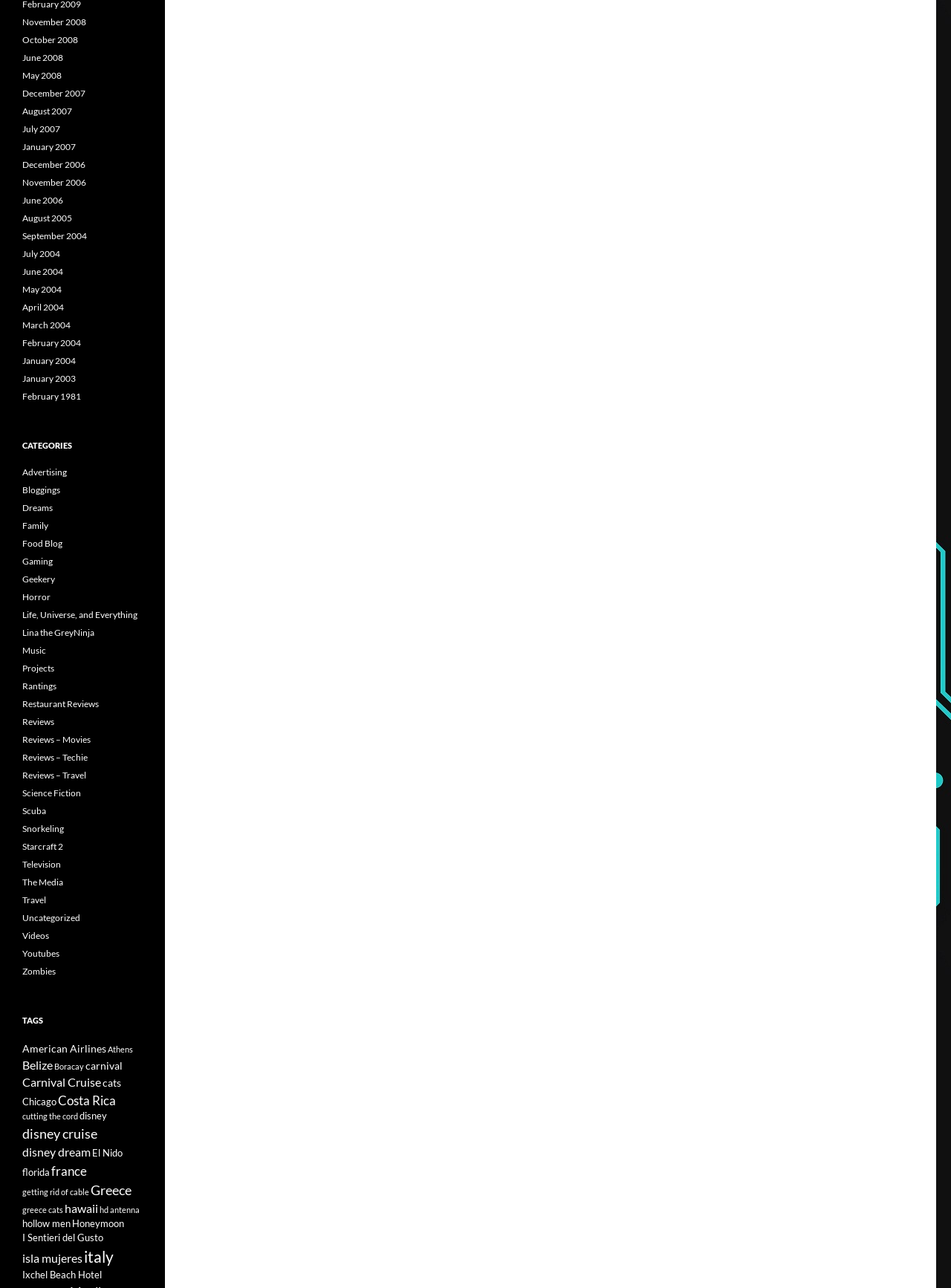Find and specify the bounding box coordinates that correspond to the clickable region for the instruction: "Learn more about 'Disney Cruise'".

[0.023, 0.874, 0.102, 0.887]